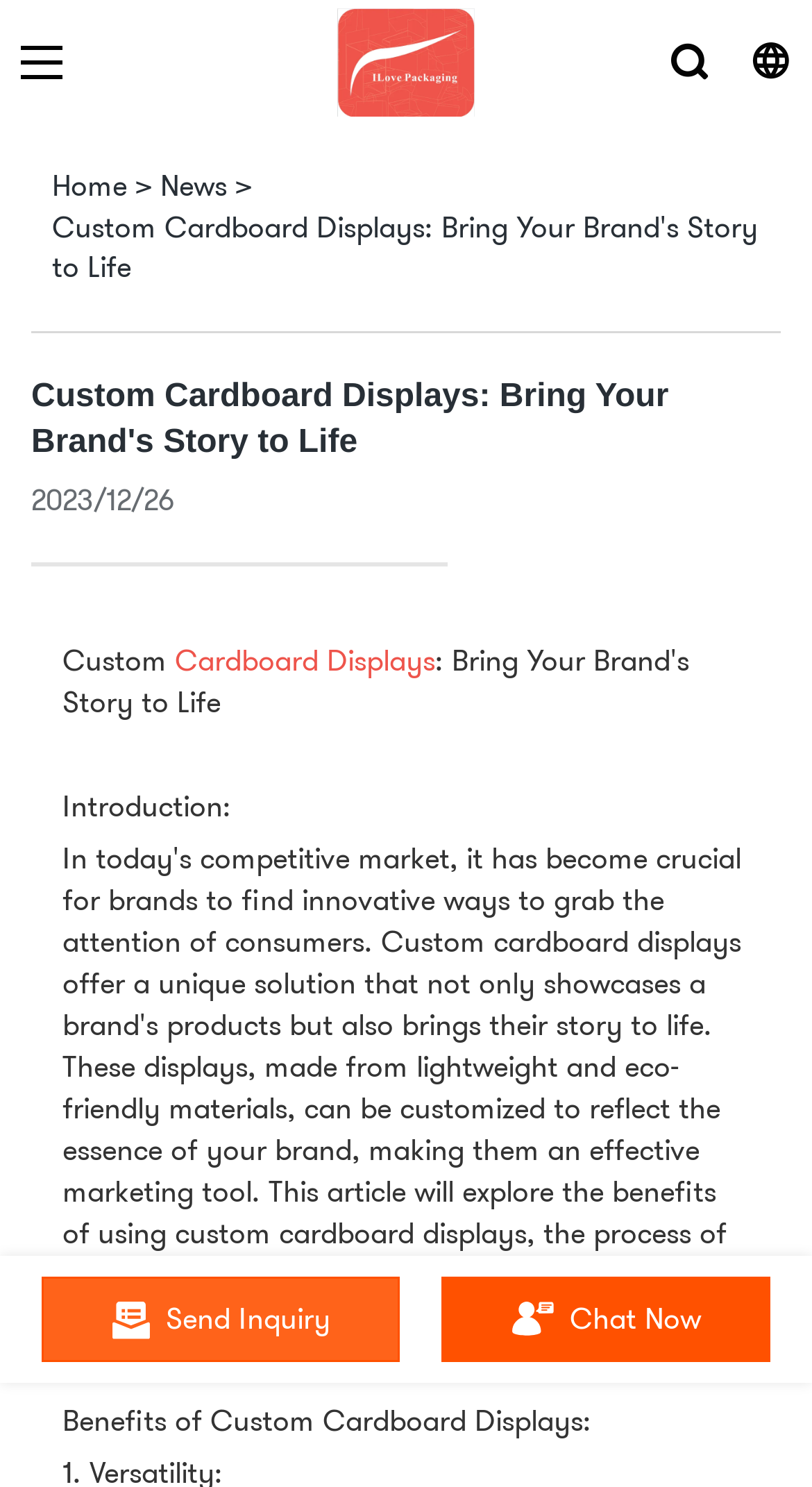What is the date mentioned on the webpage?
Based on the image, give a concise answer in the form of a single word or short phrase.

2023/12/26